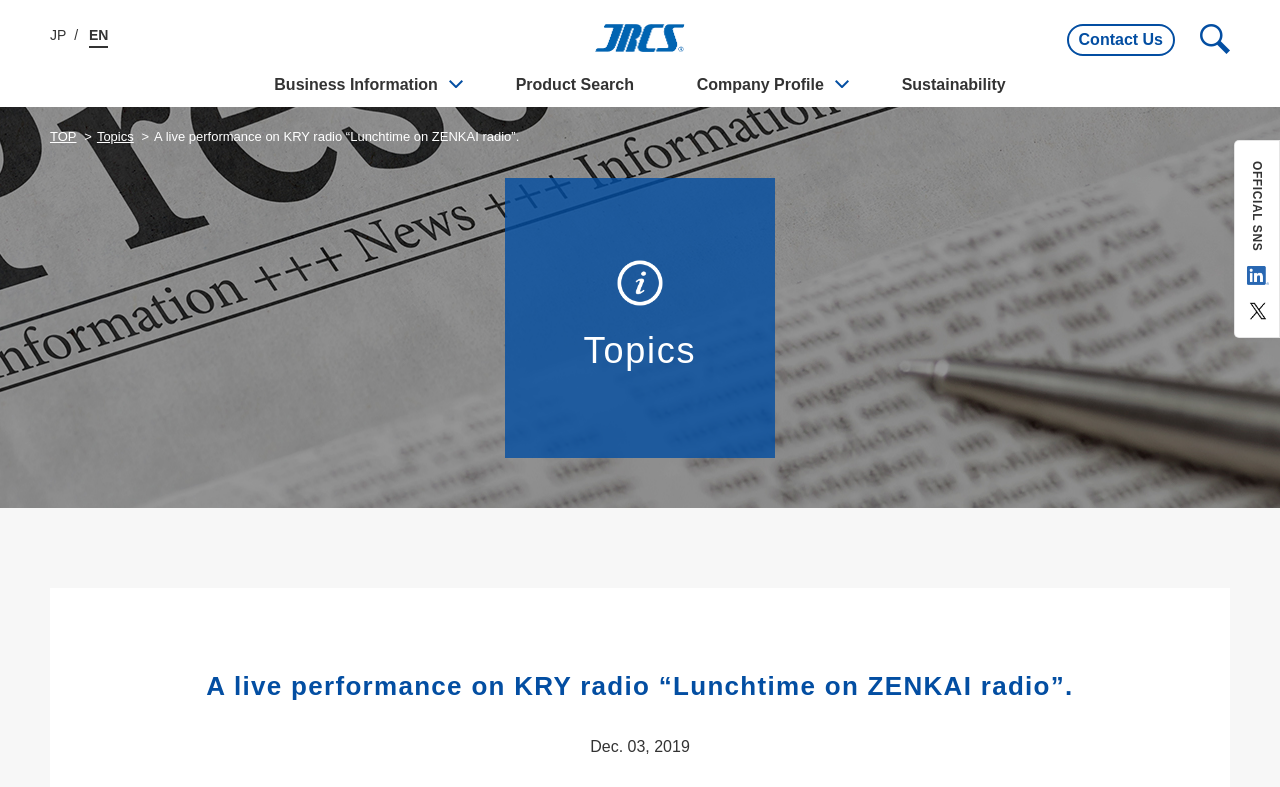Please identify the bounding box coordinates of the element I need to click to follow this instruction: "Go to Business Information page".

[0.191, 0.078, 0.377, 0.136]